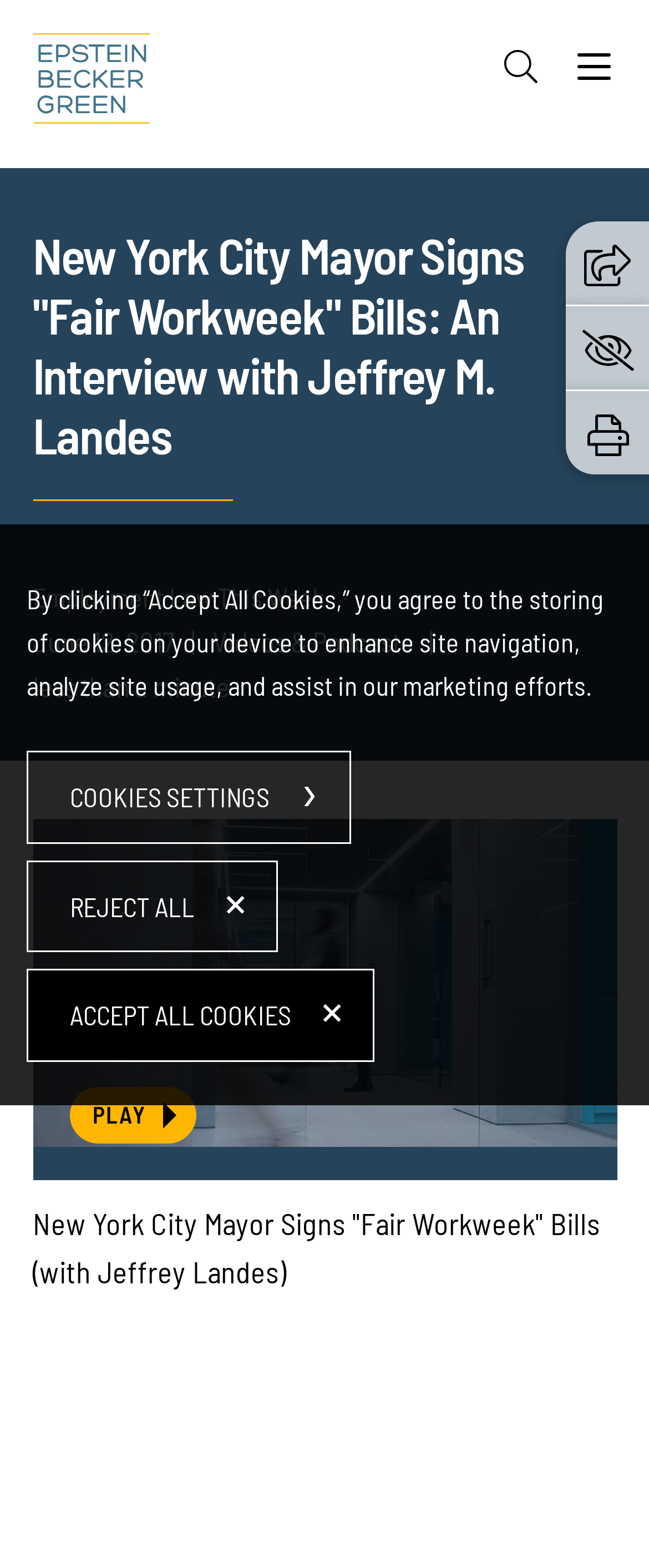Please extract the title of the webpage.

New York City Mayor Signs "Fair Workweek" Bills: An Interview with Jeffrey M. Landes